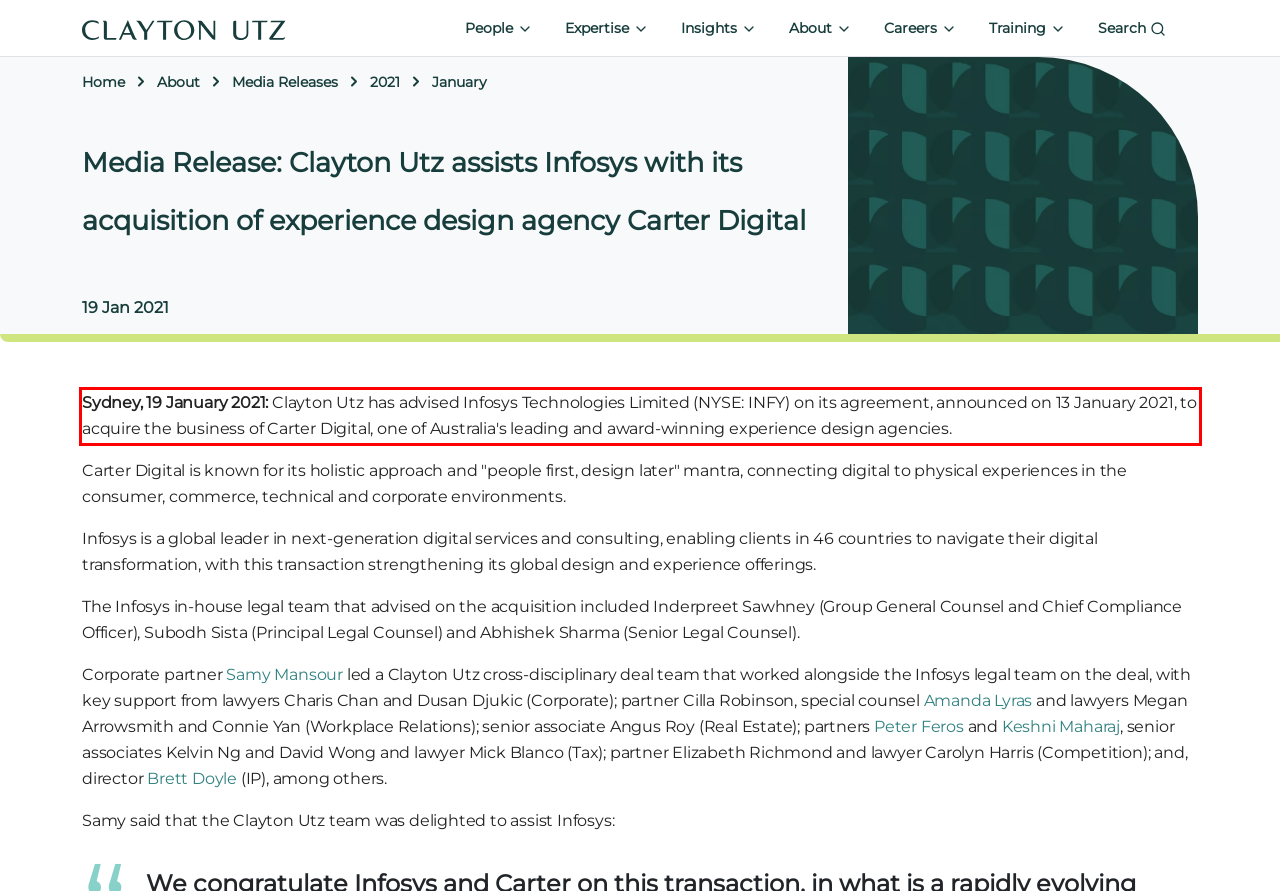Please recognize and transcribe the text located inside the red bounding box in the webpage image.

Sydney, 19 January 2021: Clayton Utz has advised Infosys Technologies Limited (NYSE: INFY) on its agreement, announced on 13 January 2021, to acquire the business of Carter Digital, one of Australia's leading and award-winning experience design agencies.